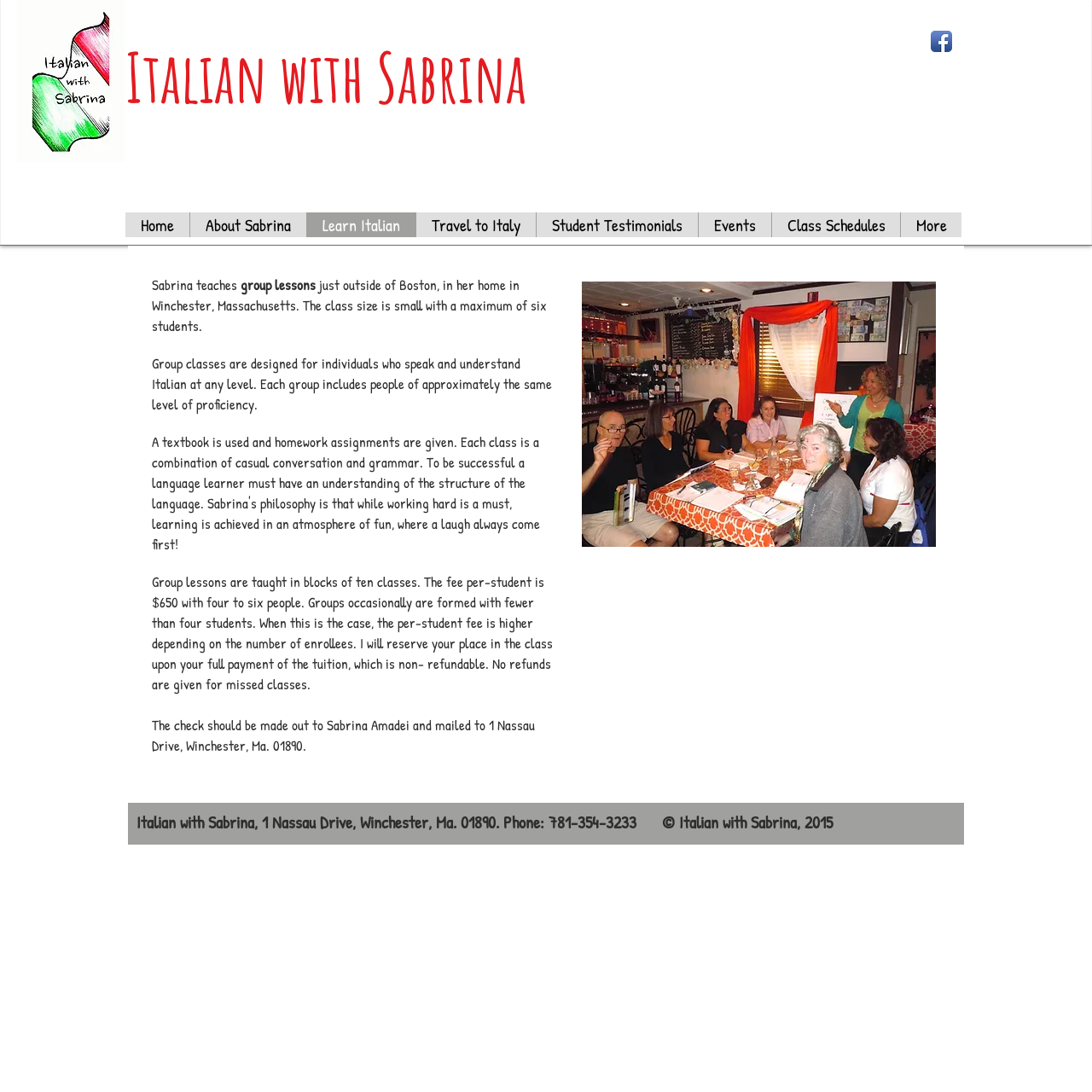Refer to the element description Class Schedules and identify the corresponding bounding box in the screenshot. Format the coordinates as (top-left x, top-left y, bottom-right x, bottom-right y) with values in the range of 0 to 1.

[0.706, 0.195, 0.824, 0.217]